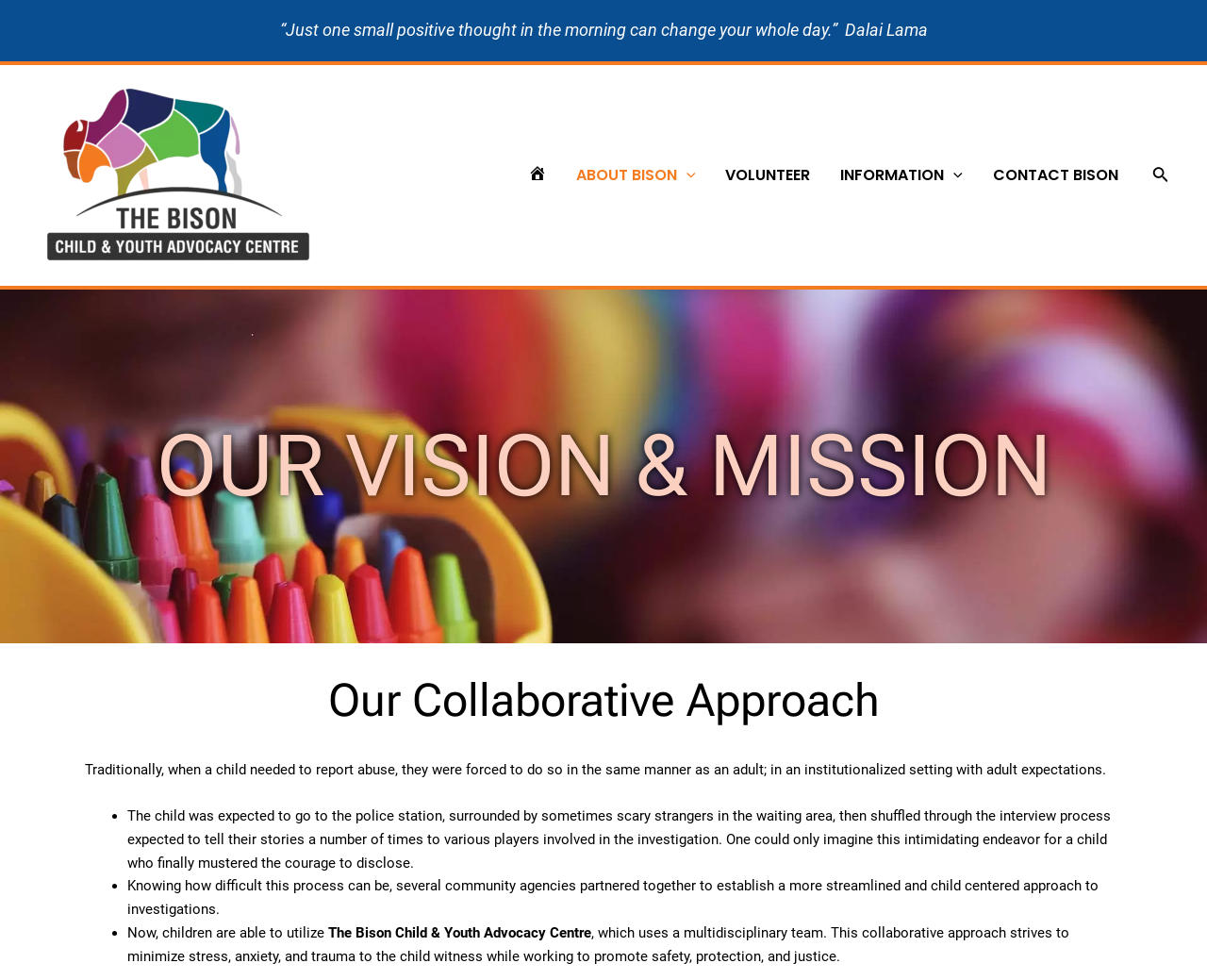Kindly provide the bounding box coordinates of the section you need to click on to fulfill the given instruction: "Click the ABOUT BISON Menu Toggle".

[0.465, 0.145, 0.588, 0.213]